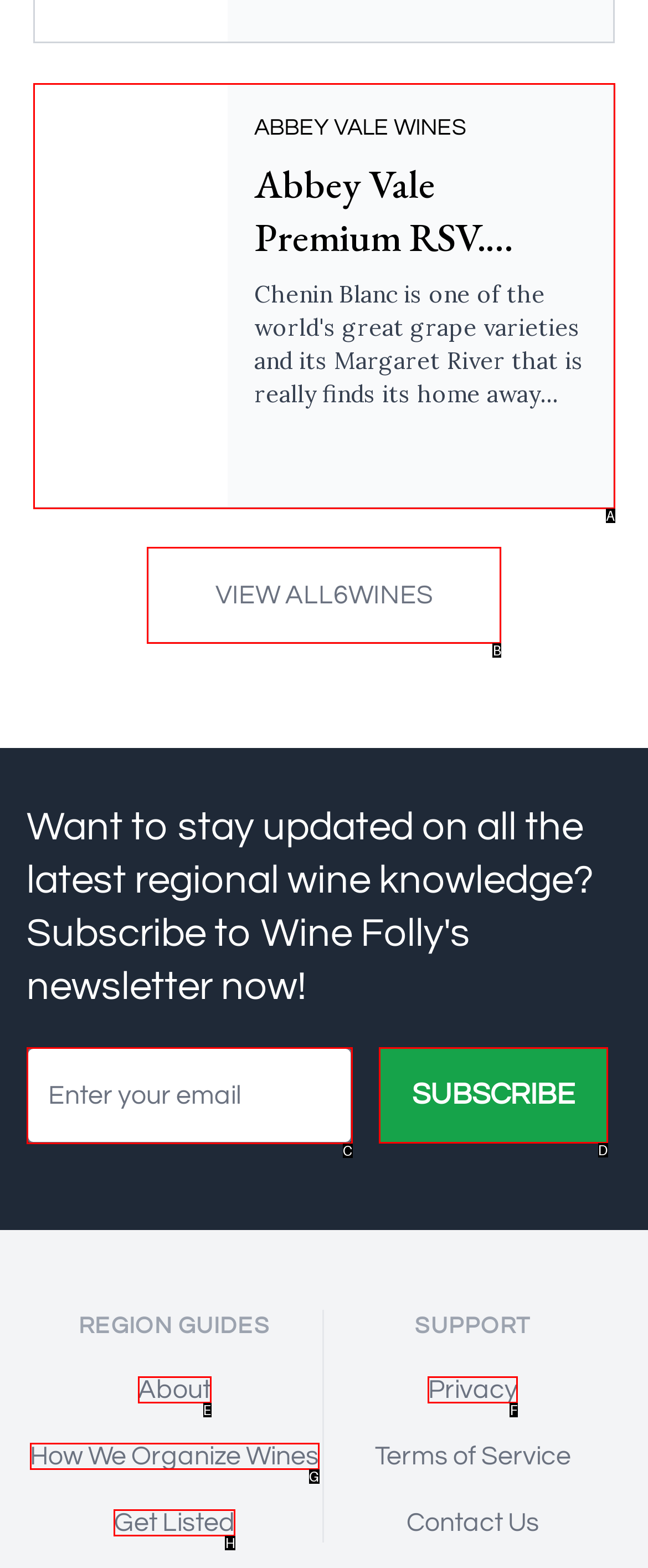Which UI element should you click on to achieve the following task: Subscribe to Wine Folly's newsletter? Provide the letter of the correct option.

D